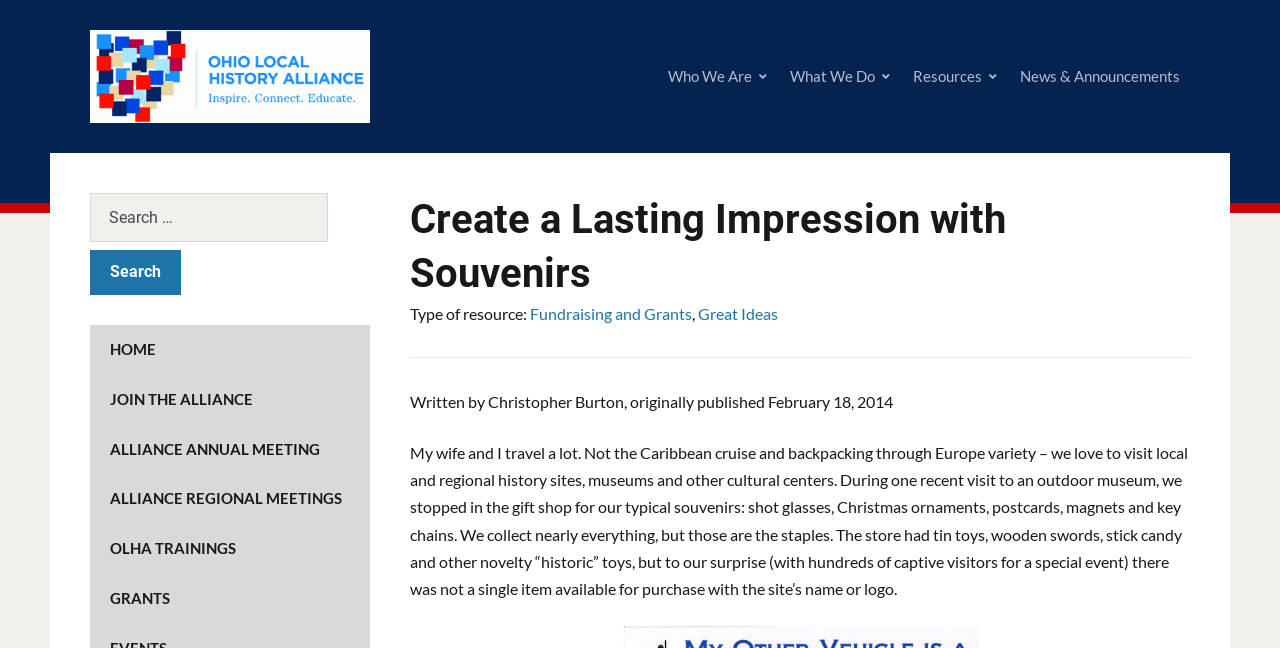Provide the bounding box coordinates of the area you need to click to execute the following instruction: "Go to home page".

None